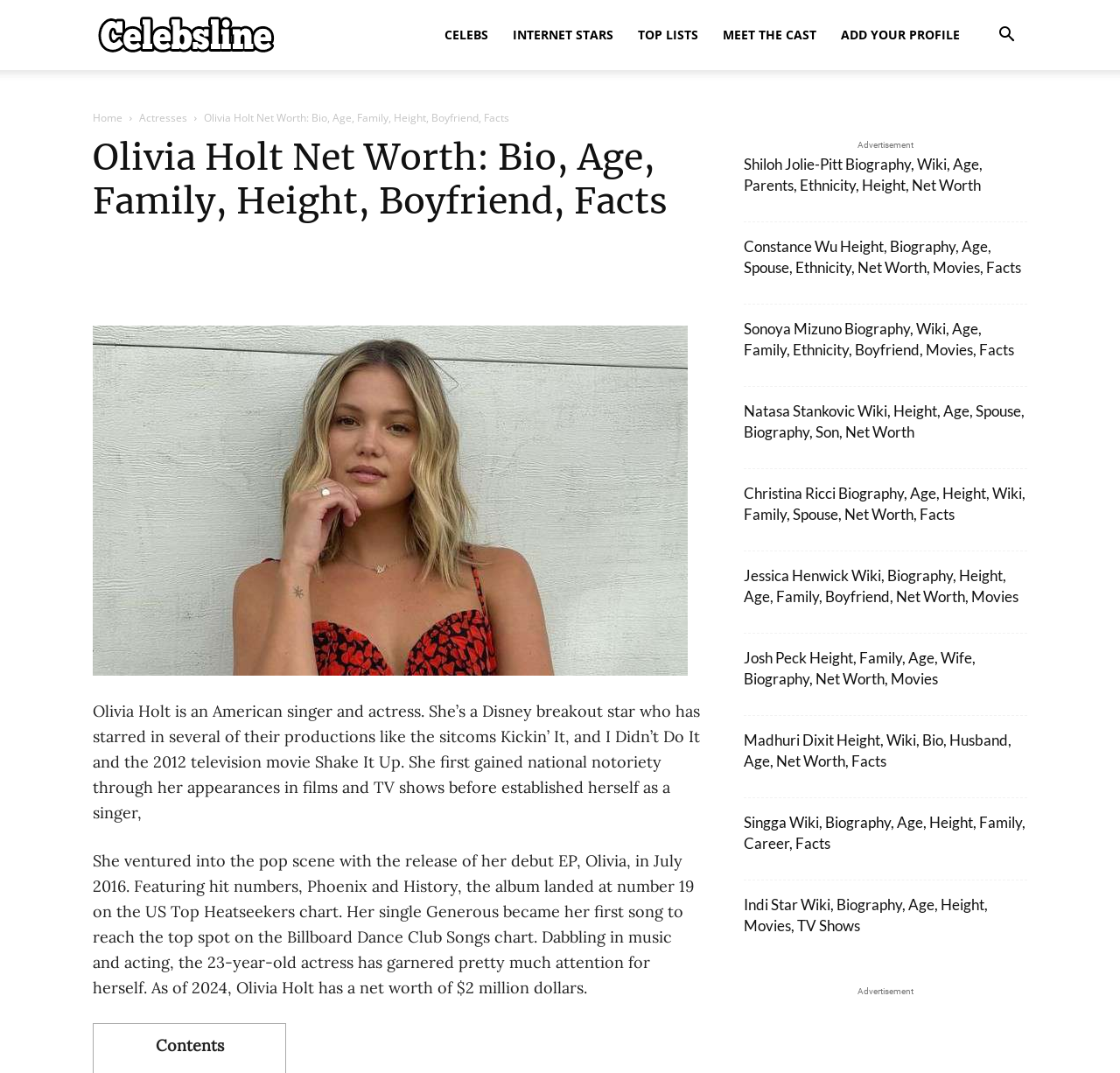Determine the bounding box coordinates of the section to be clicked to follow the instruction: "Learn about Residential security". The coordinates should be given as four float numbers between 0 and 1, formatted as [left, top, right, bottom].

None